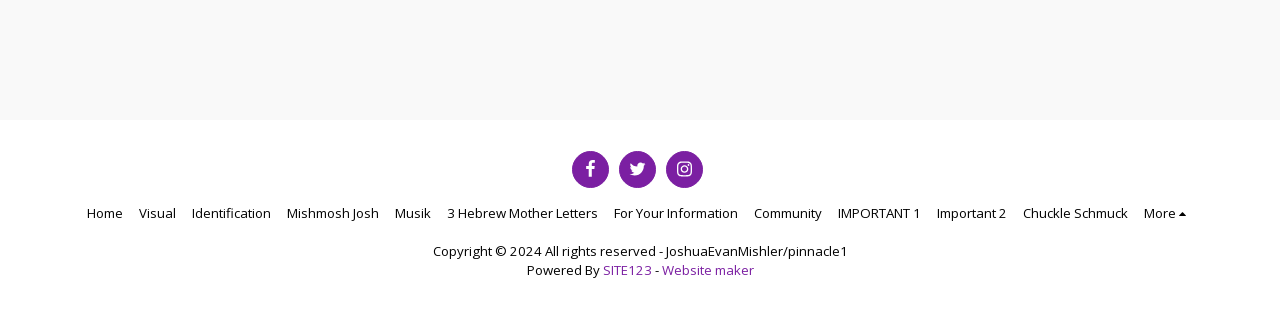Identify the coordinates of the bounding box for the element that must be clicked to accomplish the instruction: "view visual page".

[0.109, 0.654, 0.138, 0.718]